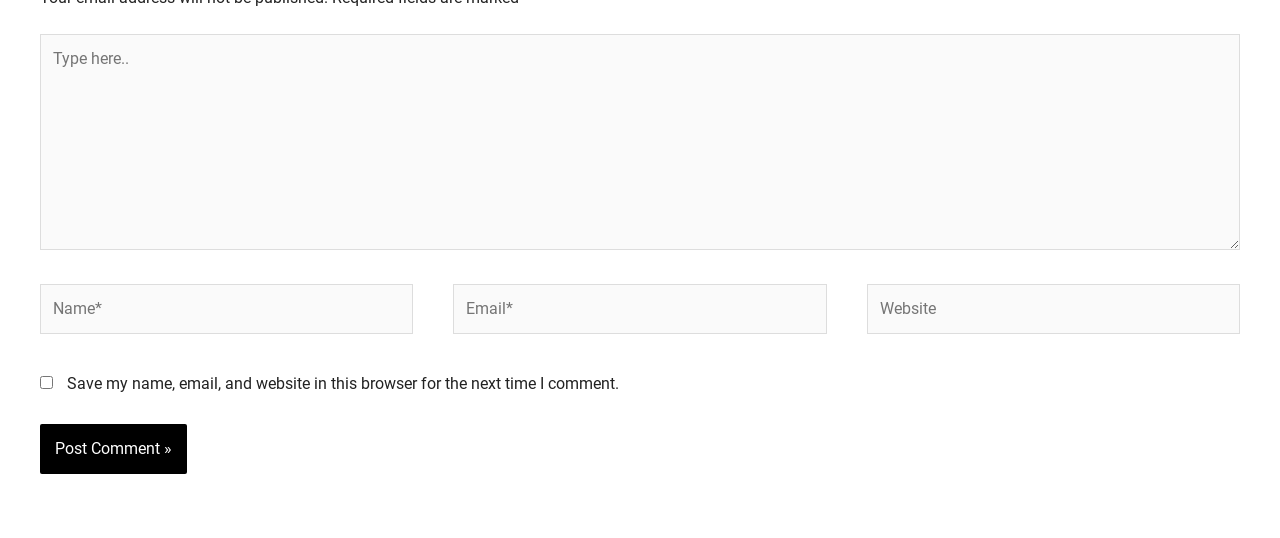Give a concise answer of one word or phrase to the question: 
What information is required to post a comment?

Name and Email